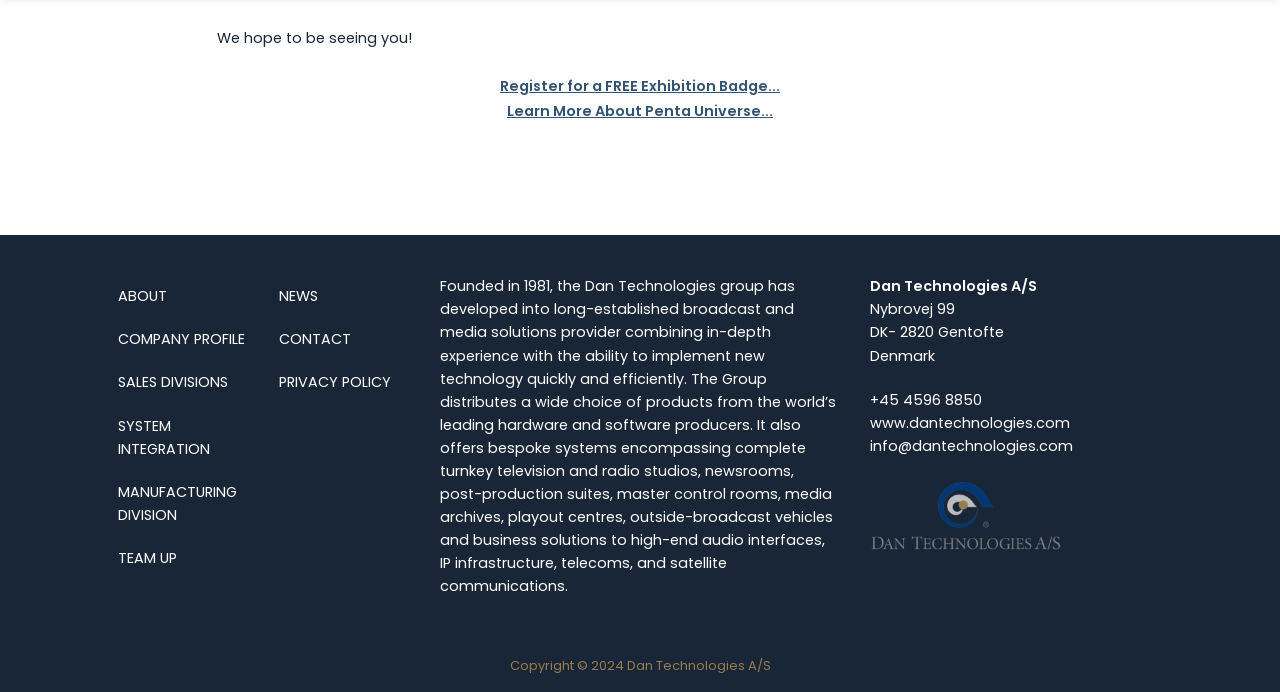What is the company's address?
Answer with a single word or phrase, using the screenshot for reference.

Nybrovej 99, DK- 2820 Gentofte, Denmark